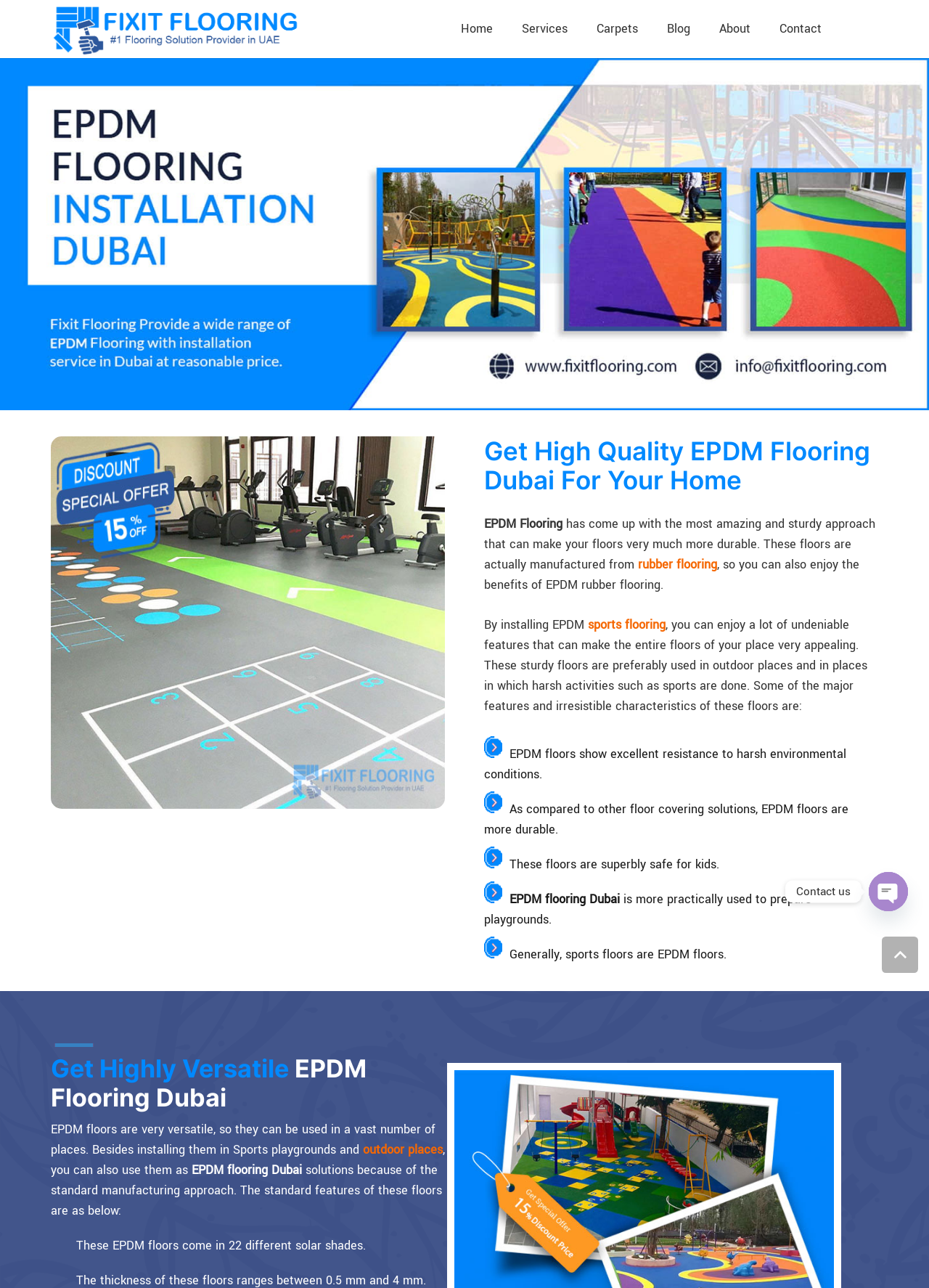What type of flooring is discussed?
Based on the visual information, provide a detailed and comprehensive answer.

The webpage discusses EPDM flooring, which is mentioned in the heading and static text elements throughout the webpage.